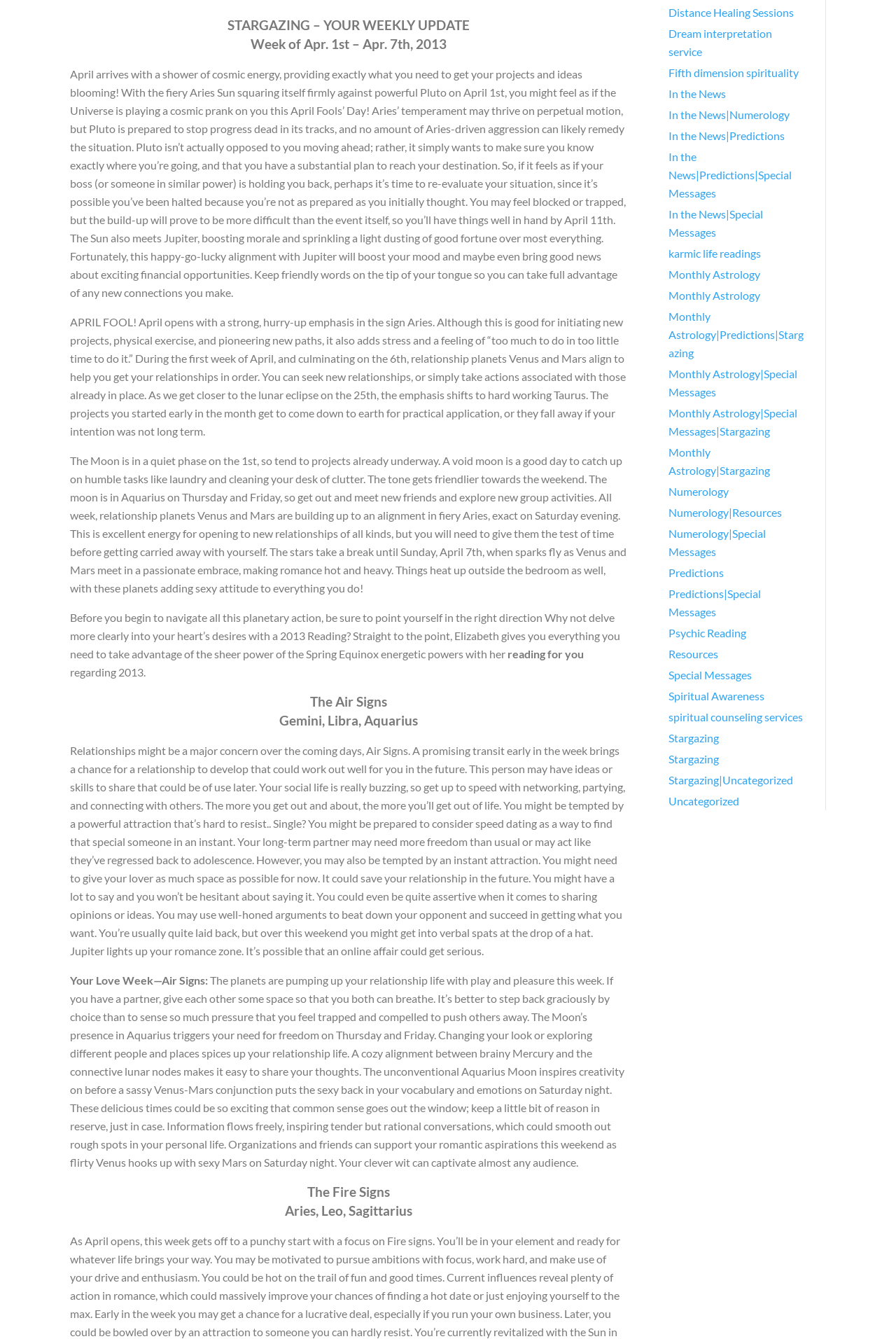Locate the bounding box coordinates for the element described below: "In the News|Predictions|Special Messages". The coordinates must be four float values between 0 and 1, formatted as [left, top, right, bottom].

[0.746, 0.112, 0.883, 0.154]